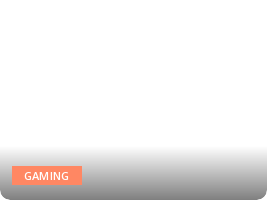Where is the 'GAMING' button situated?
Using the visual information, reply with a single word or short phrase.

a slightly shaded area